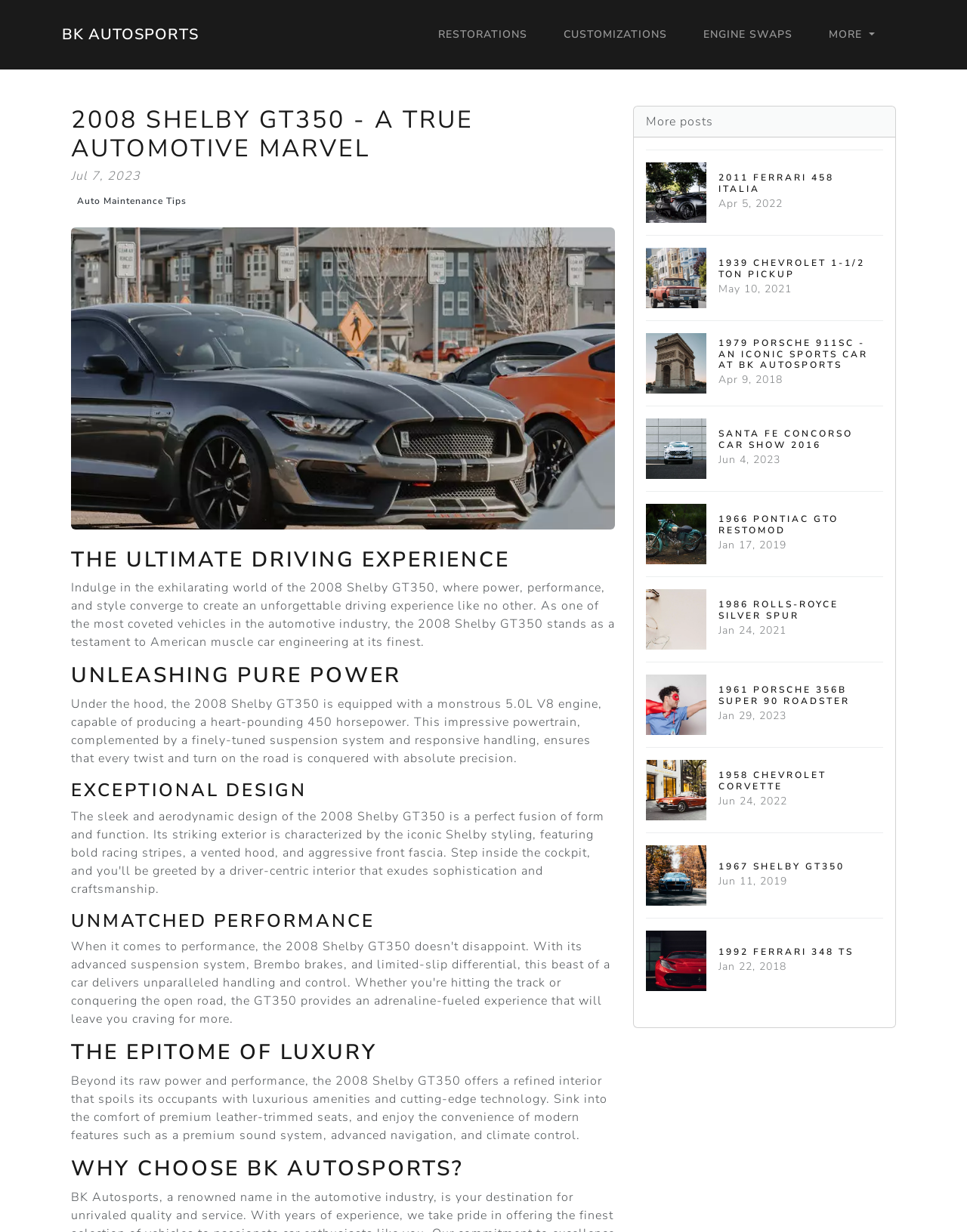Select the bounding box coordinates of the element I need to click to carry out the following instruction: "Click on BK AUTOSPORTS".

[0.064, 0.016, 0.205, 0.04]